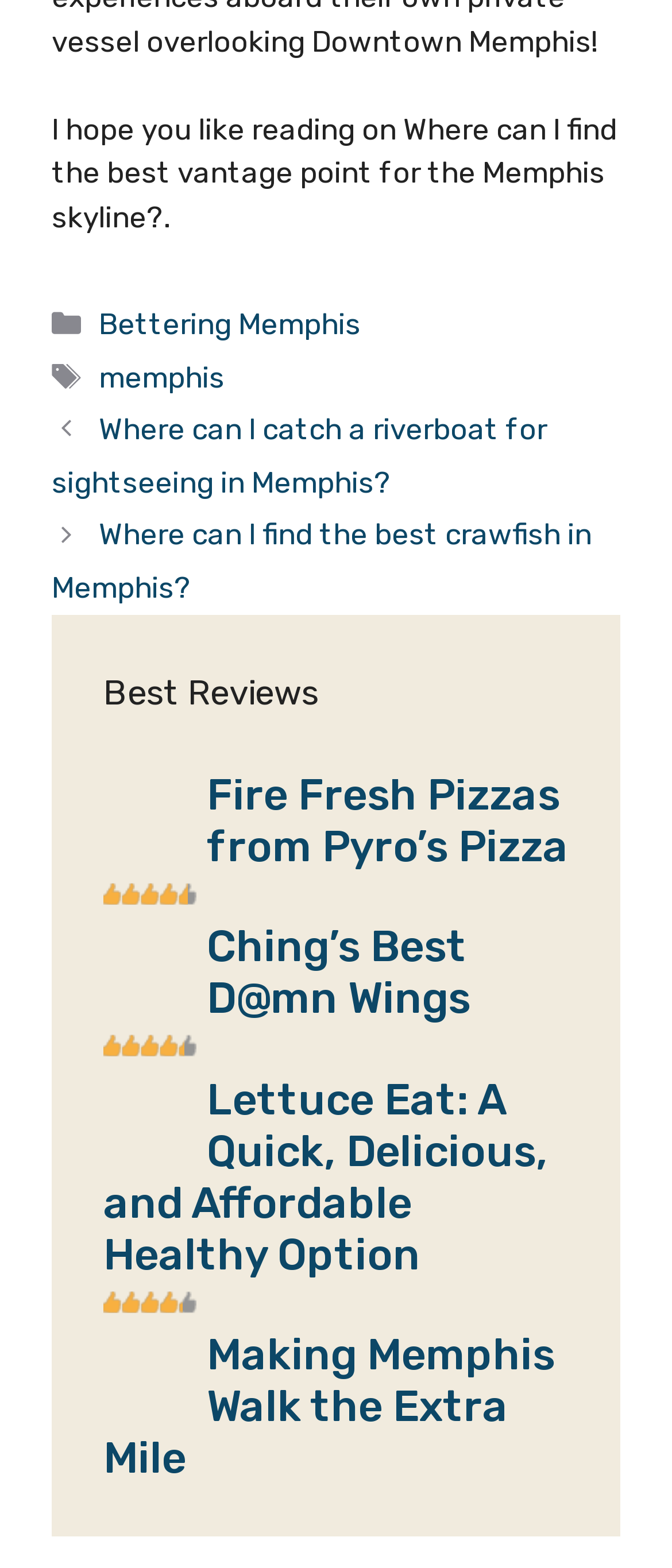Please provide a one-word or short phrase answer to the question:
How many review articles are on this page?

5